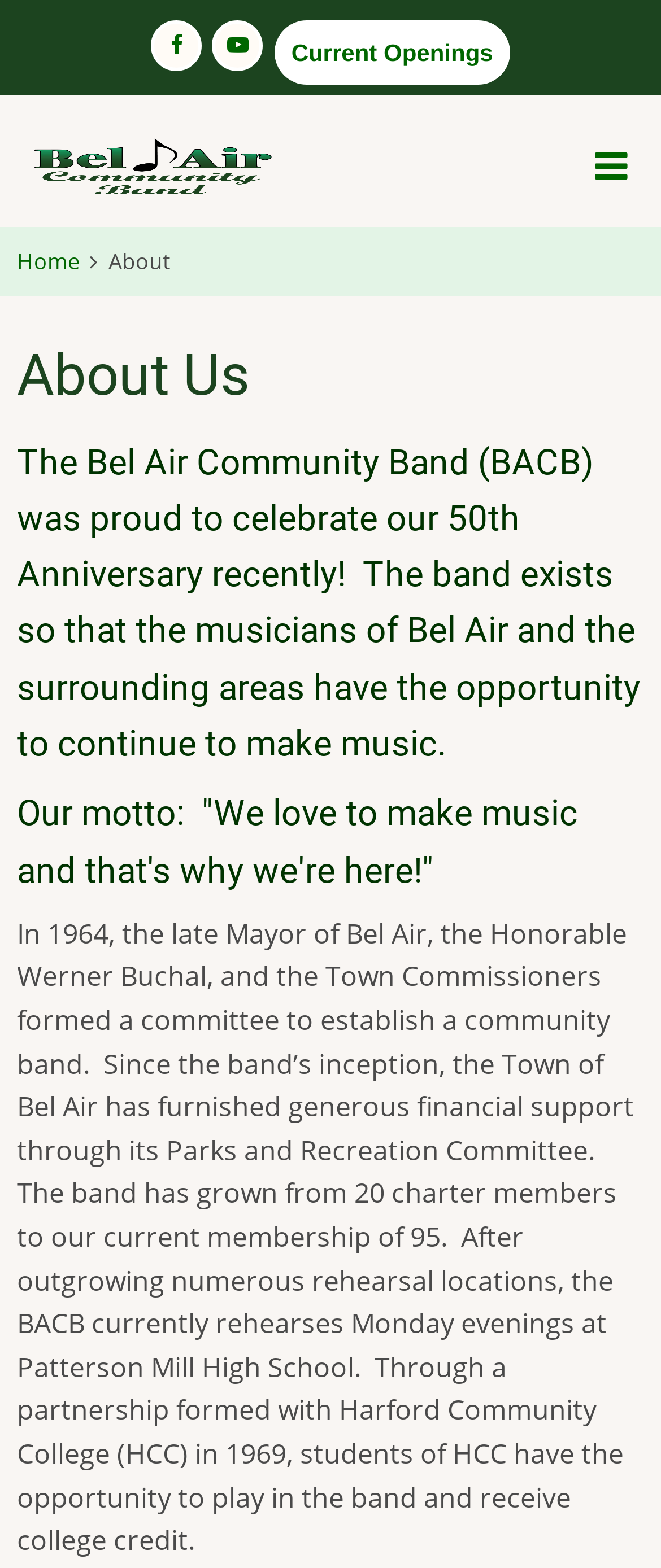What is the name of the college that has a partnership with the band?
Based on the image, answer the question in a detailed manner.

I inferred this answer by reading the paragraph that describes the band's history and partnerships. The text mentions a partnership formed with Harford Community College (HCC) in 1969, which allows students to play in the band and receive college credit.